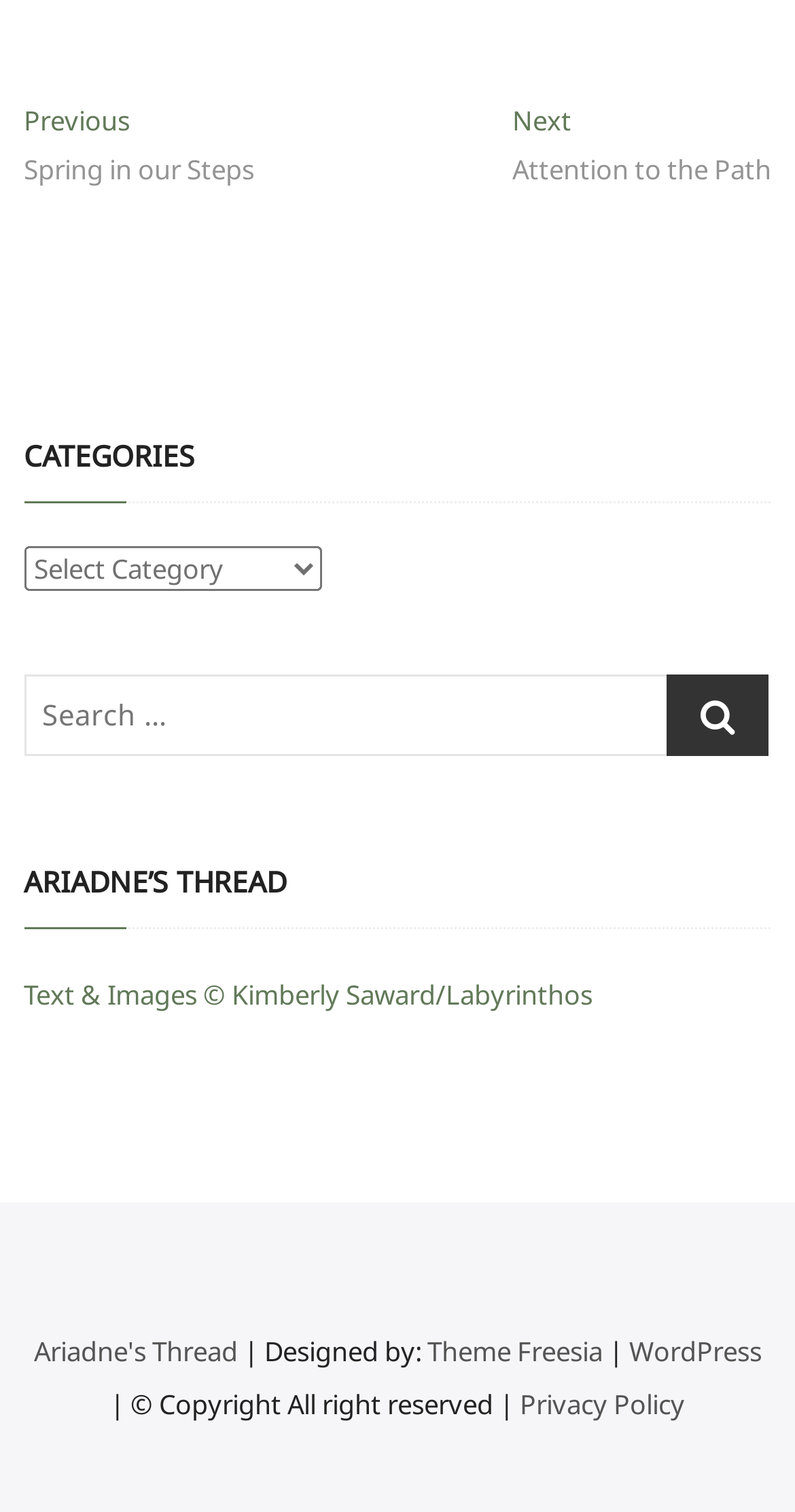What is the copyright information of the blog?
Provide an in-depth and detailed explanation in response to the question.

I determined the copyright information of the blog by looking at the StaticText element with the text '| © Copyright All right reserved |' in the contentinfo section.